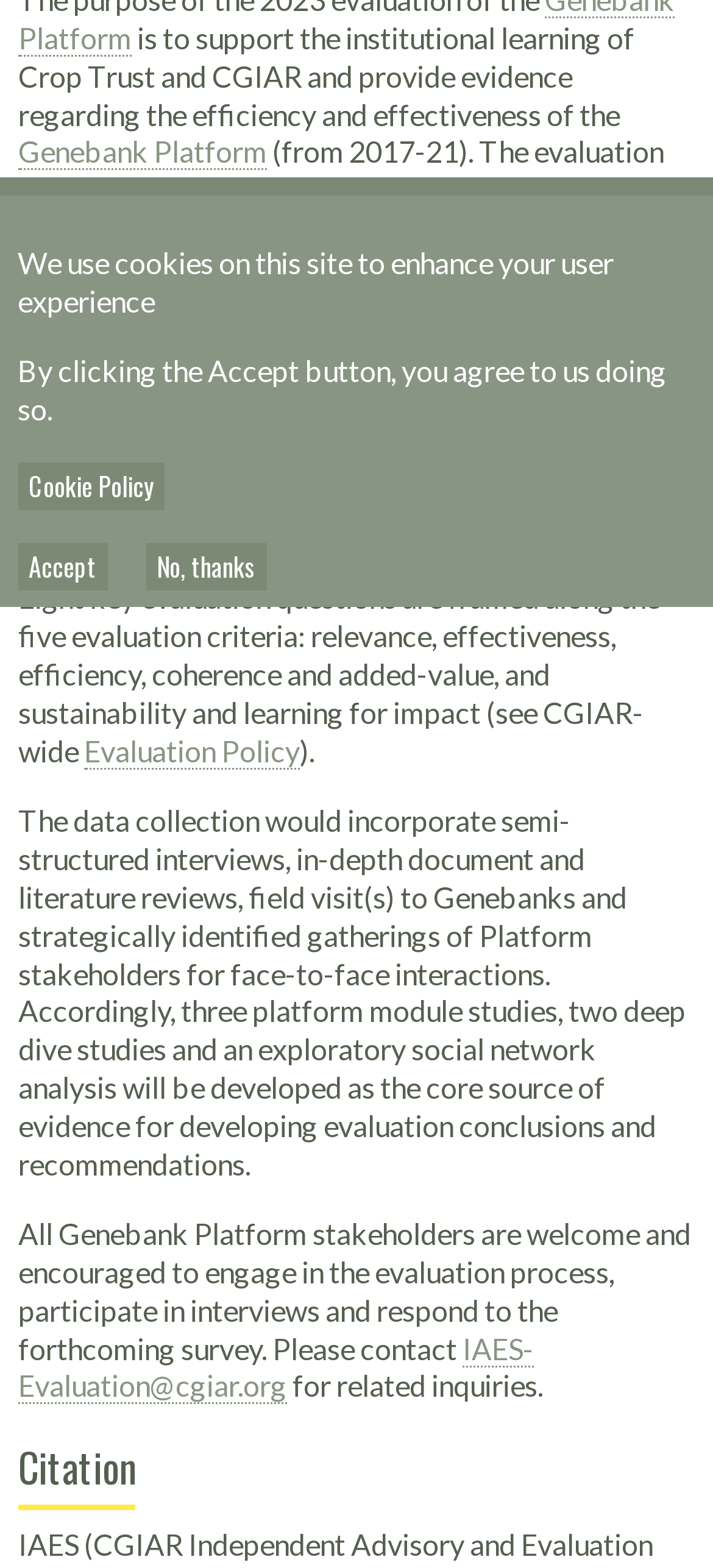Find the bounding box coordinates for the UI element whose description is: "Genebank Platform". The coordinates should be four float numbers between 0 and 1, in the format [left, top, right, bottom].

[0.026, 0.086, 0.374, 0.109]